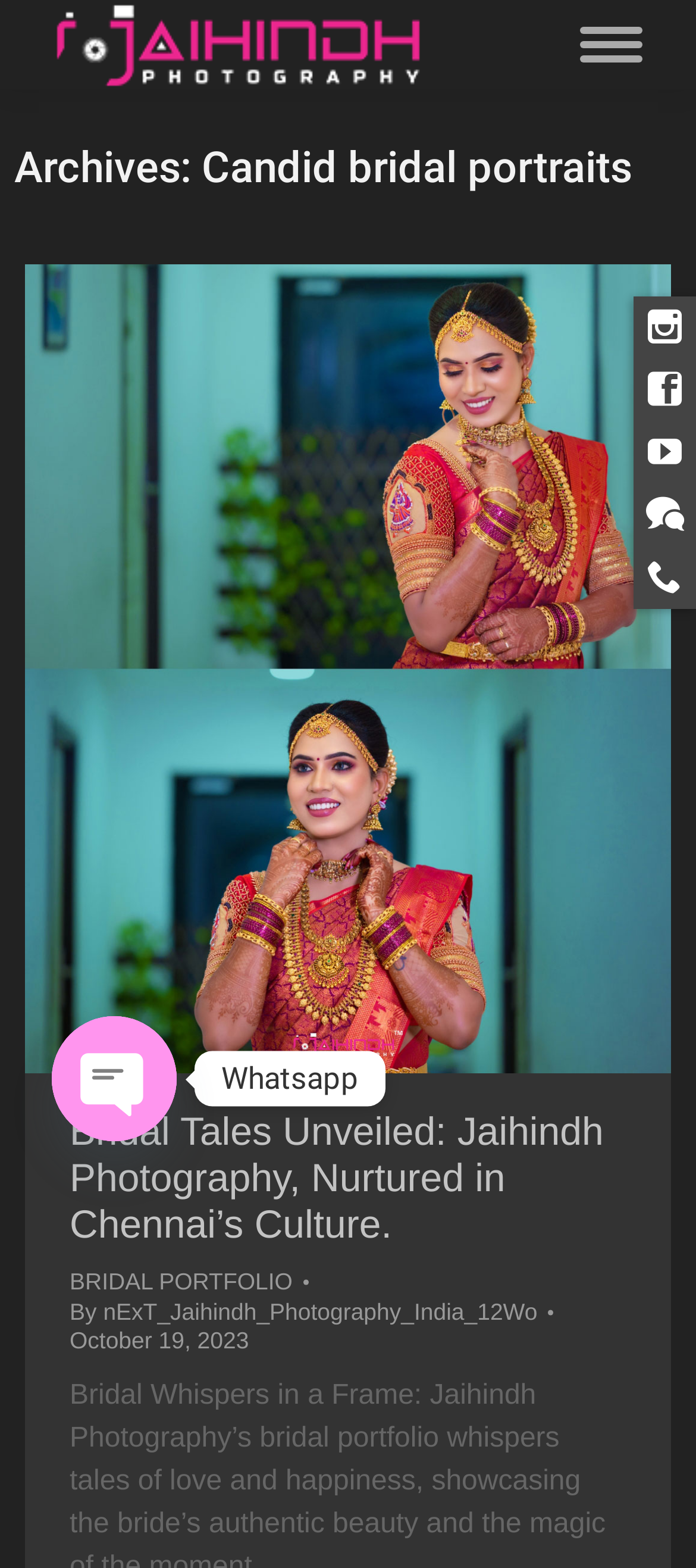Identify and extract the main heading from the webpage.

Archives: Candid bridal portraits